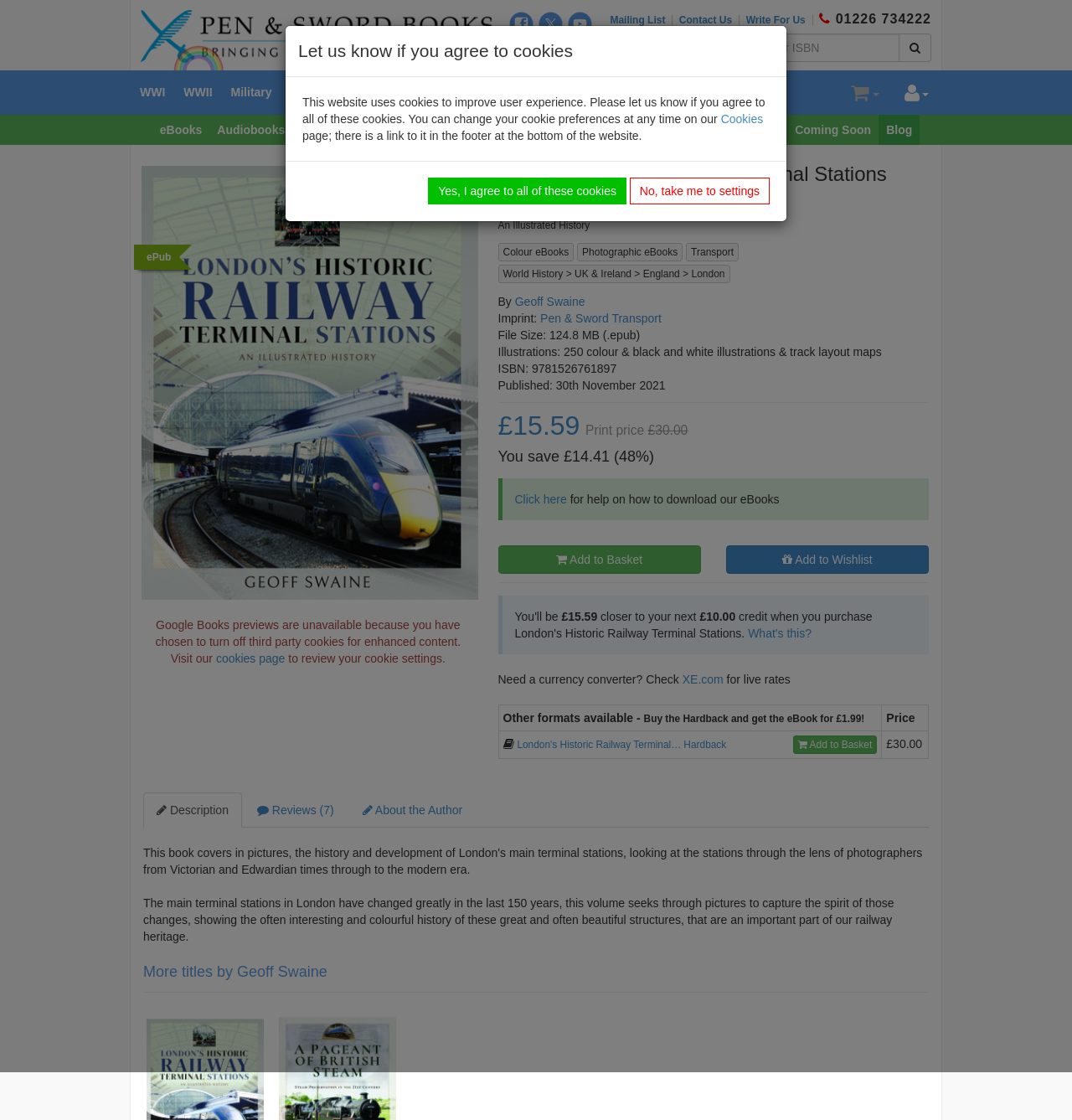What is the name of the book?
Based on the image, please offer an in-depth response to the question.

I found the answer by looking at the link with the text 'London's Historic Railway Terminal Stations' which is located at the top of the webpage, indicating that it is the title of the book.